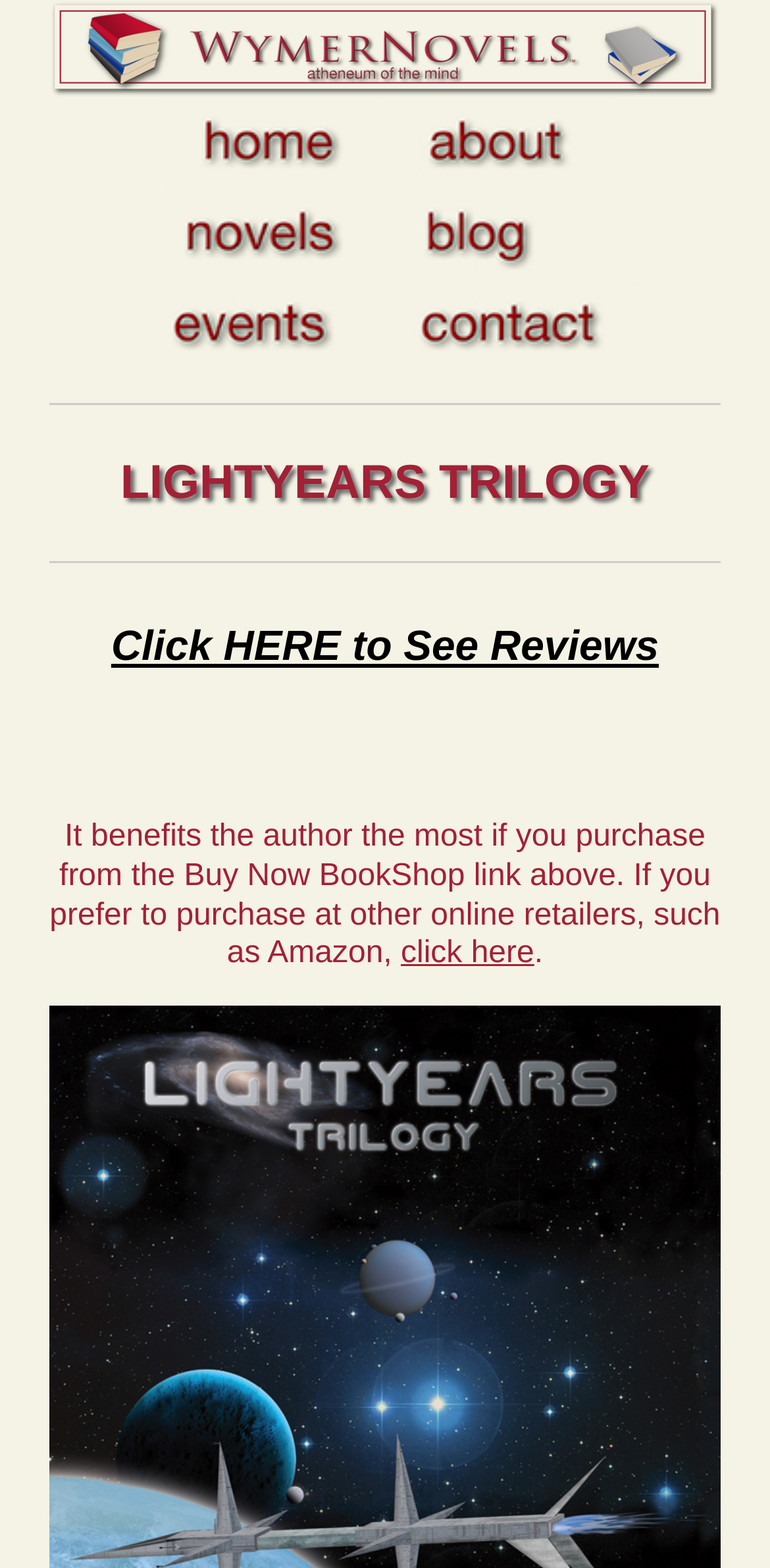Who is the author of the book?
Answer the question with a detailed and thorough explanation.

The author of the book is Troy D. Wymer, which is mentioned in the link 'Lightyears Trilogy by Troy D. Wymer'.